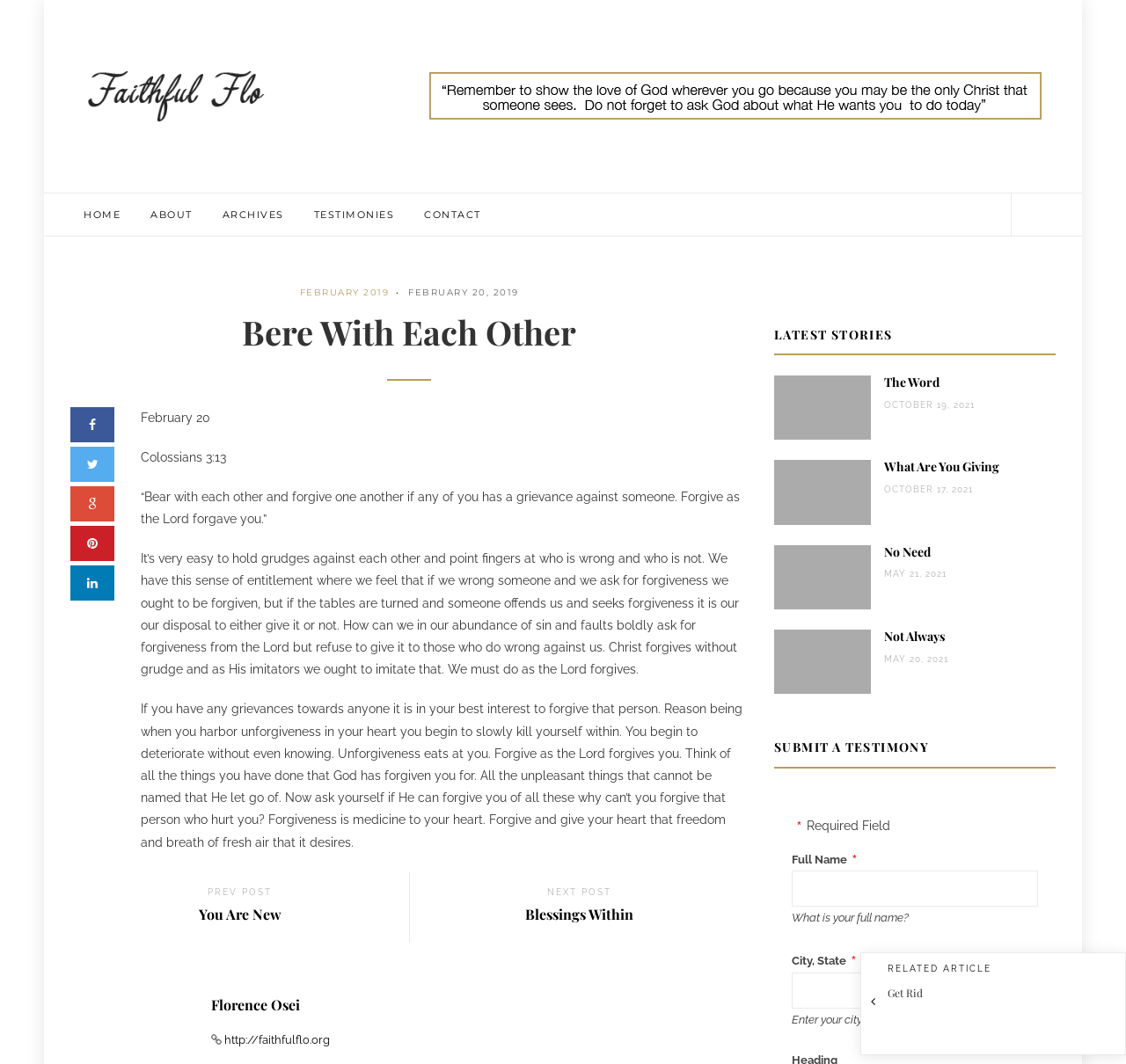Please find the bounding box coordinates of the section that needs to be clicked to achieve this instruction: "Click on the 'NEXT POST Blessings Within' link".

[0.363, 0.819, 0.664, 0.886]